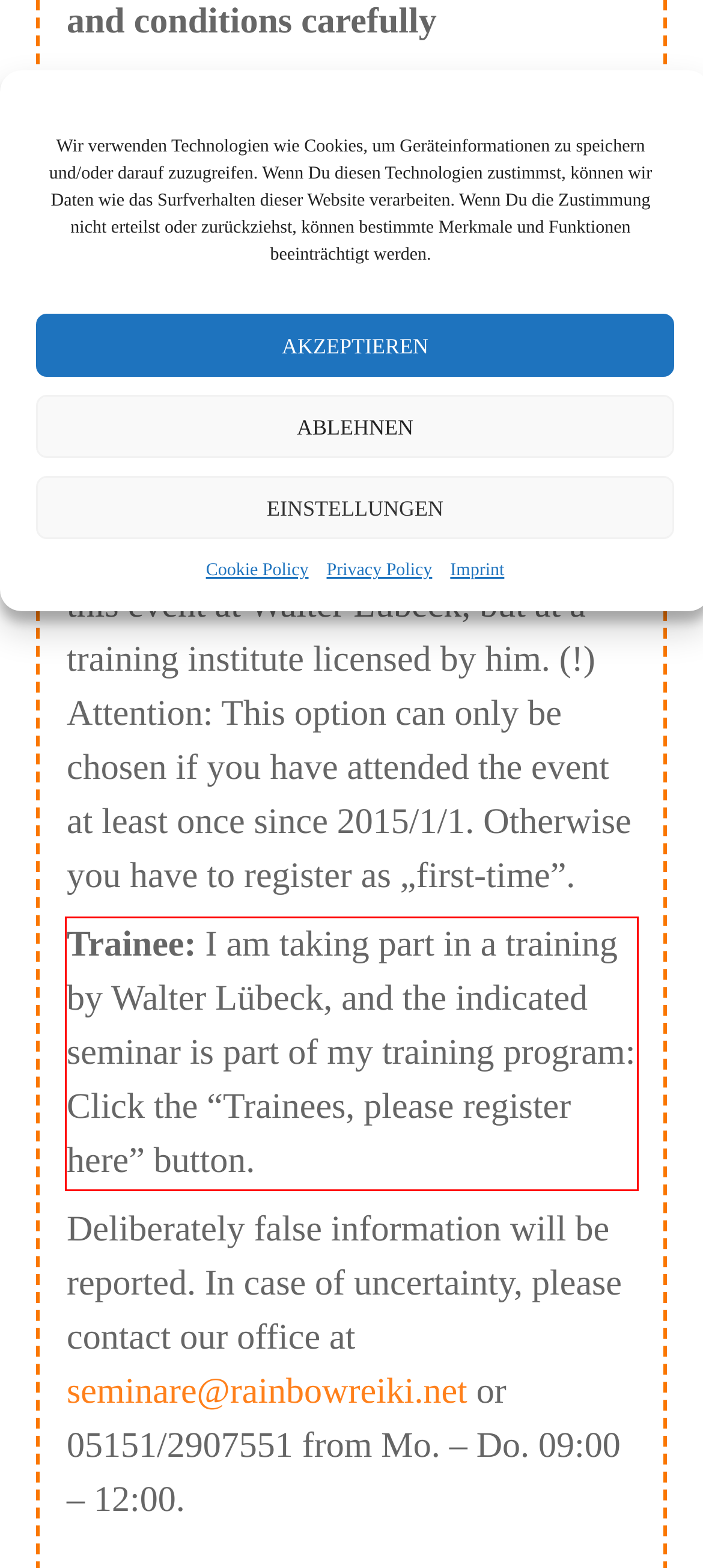The screenshot provided shows a webpage with a red bounding box. Apply OCR to the text within this red bounding box and provide the extracted content.

Trainee: I am taking part in a training by Walter Lübeck, and the indicated seminar is part of my training program: Click the “Trainees, please register here” button.